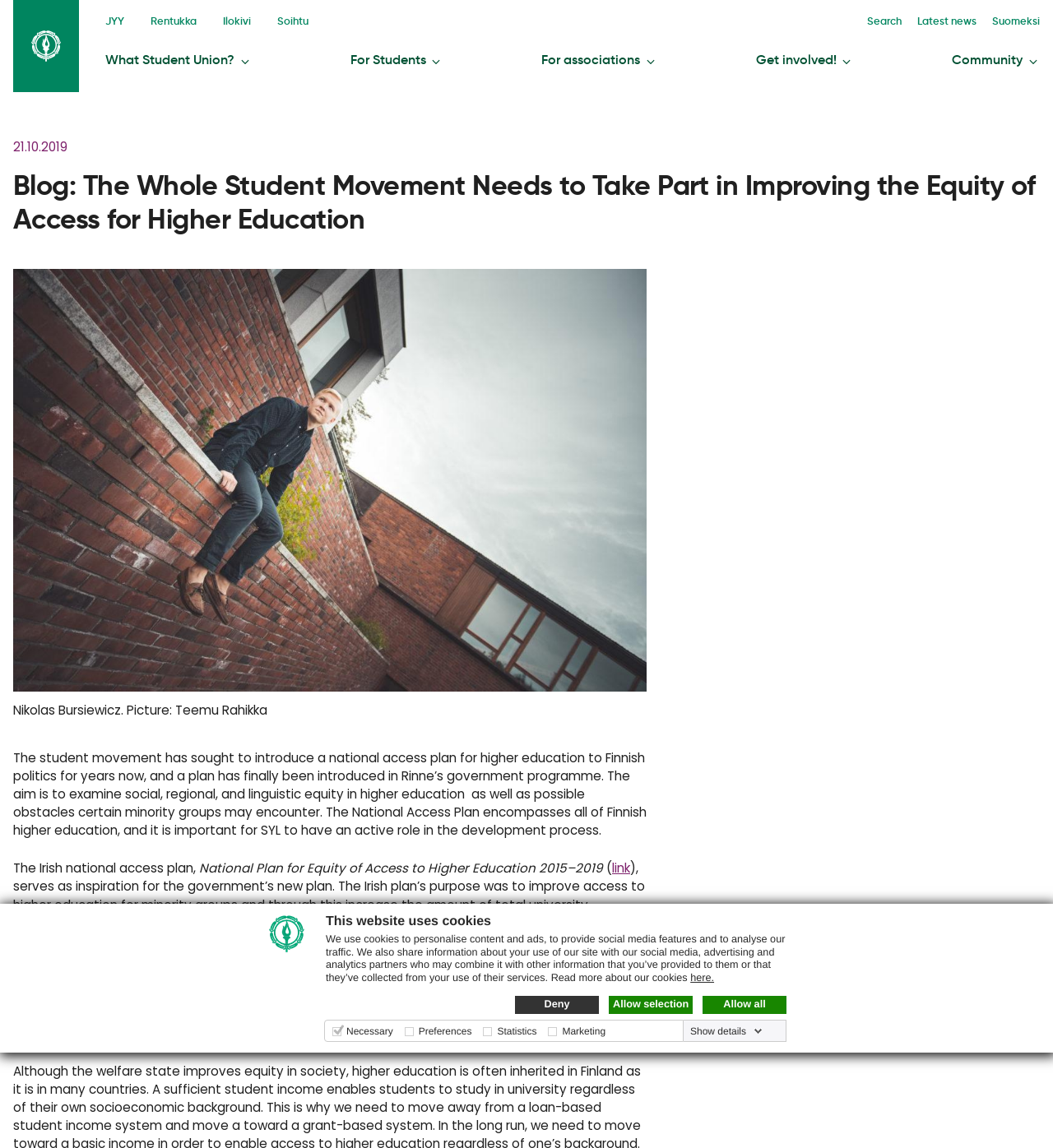Find the primary header on the webpage and provide its text.

Blog: The Whole Student Movement Needs to Take Part in Improving the Equity of Access for Higher Education